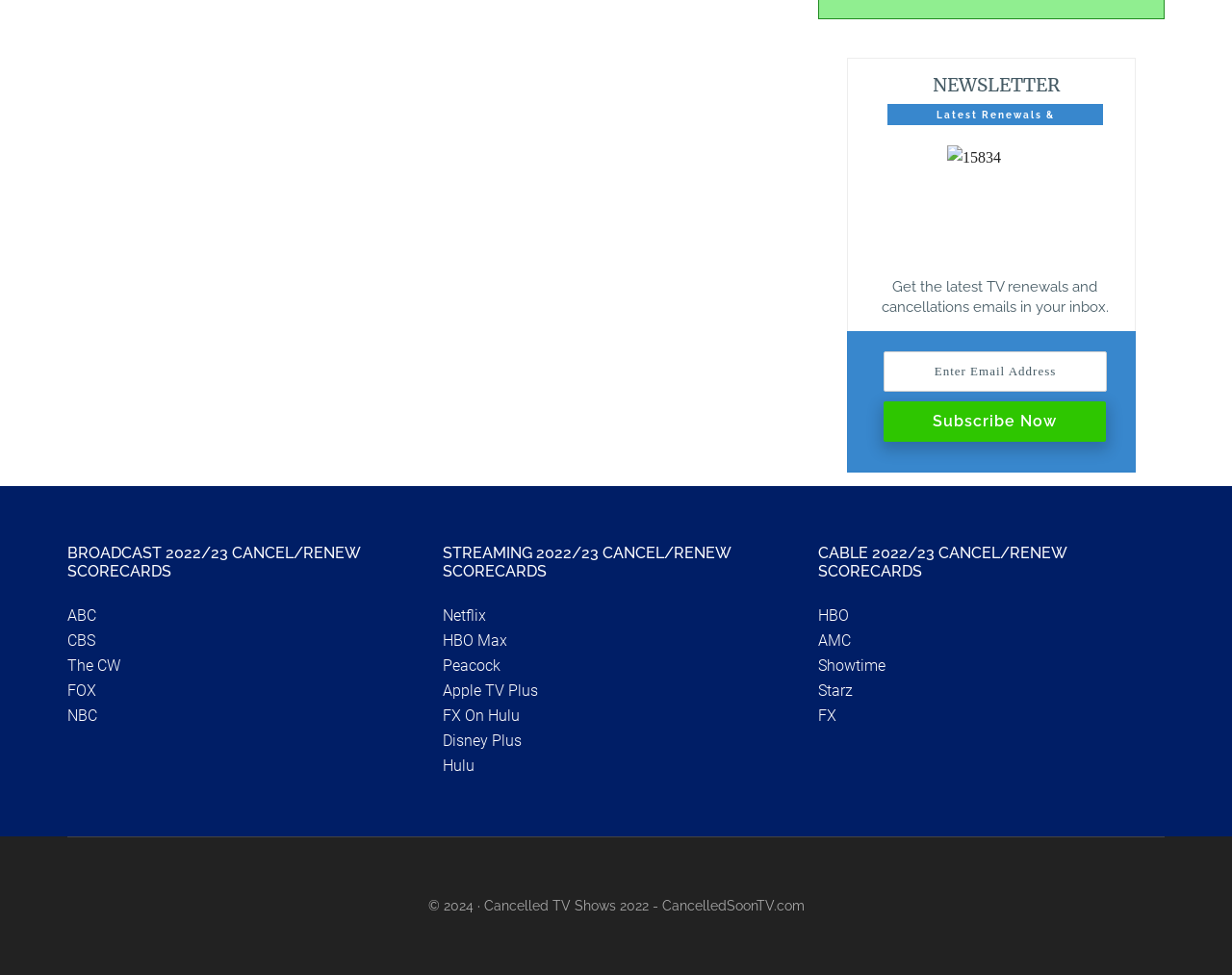Can you determine the bounding box coordinates of the area that needs to be clicked to fulfill the following instruction: "View ABC renewals and cancellations"?

[0.055, 0.622, 0.078, 0.641]